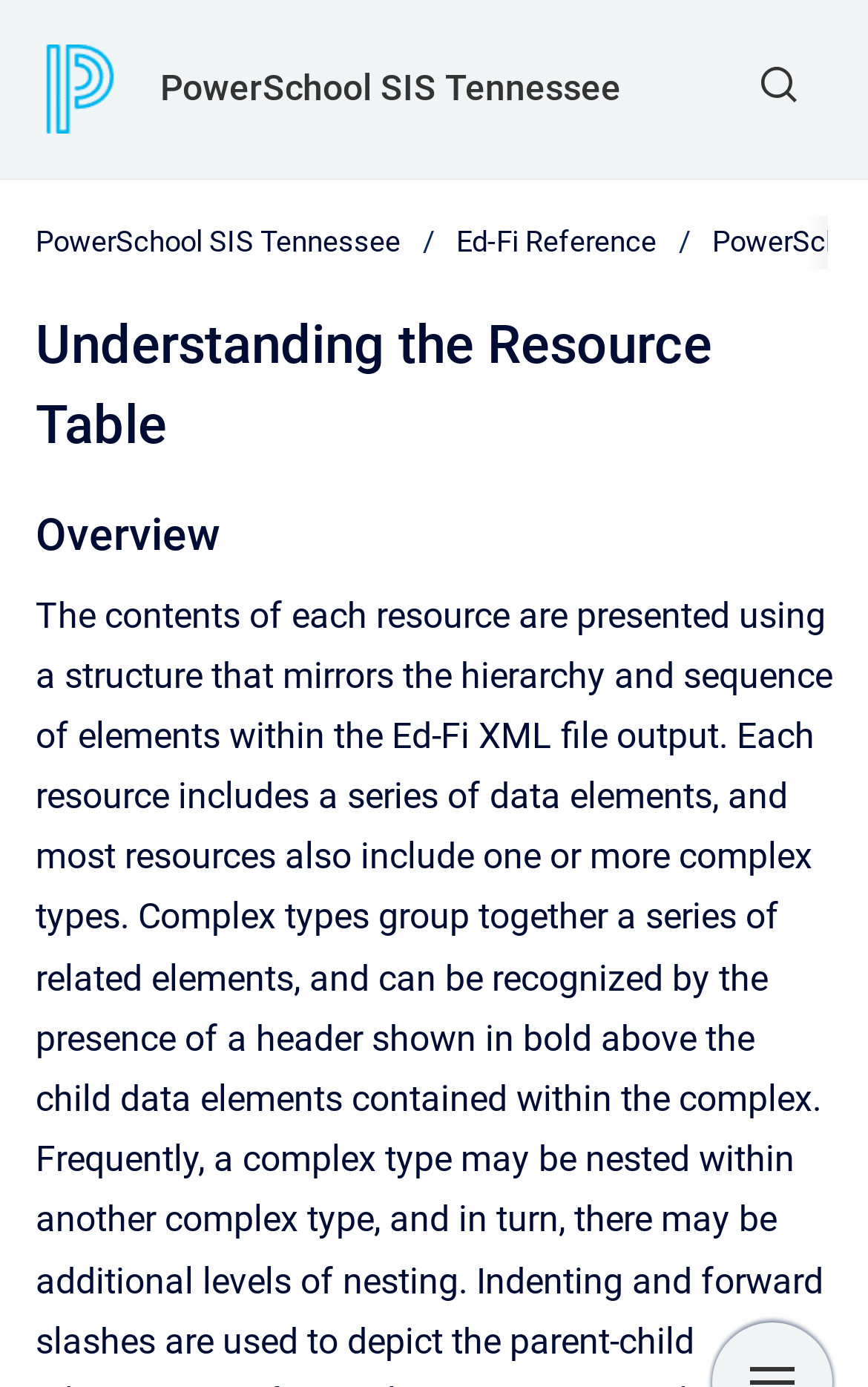How many headings are on the page?
Give a single word or phrase as your answer by examining the image.

2